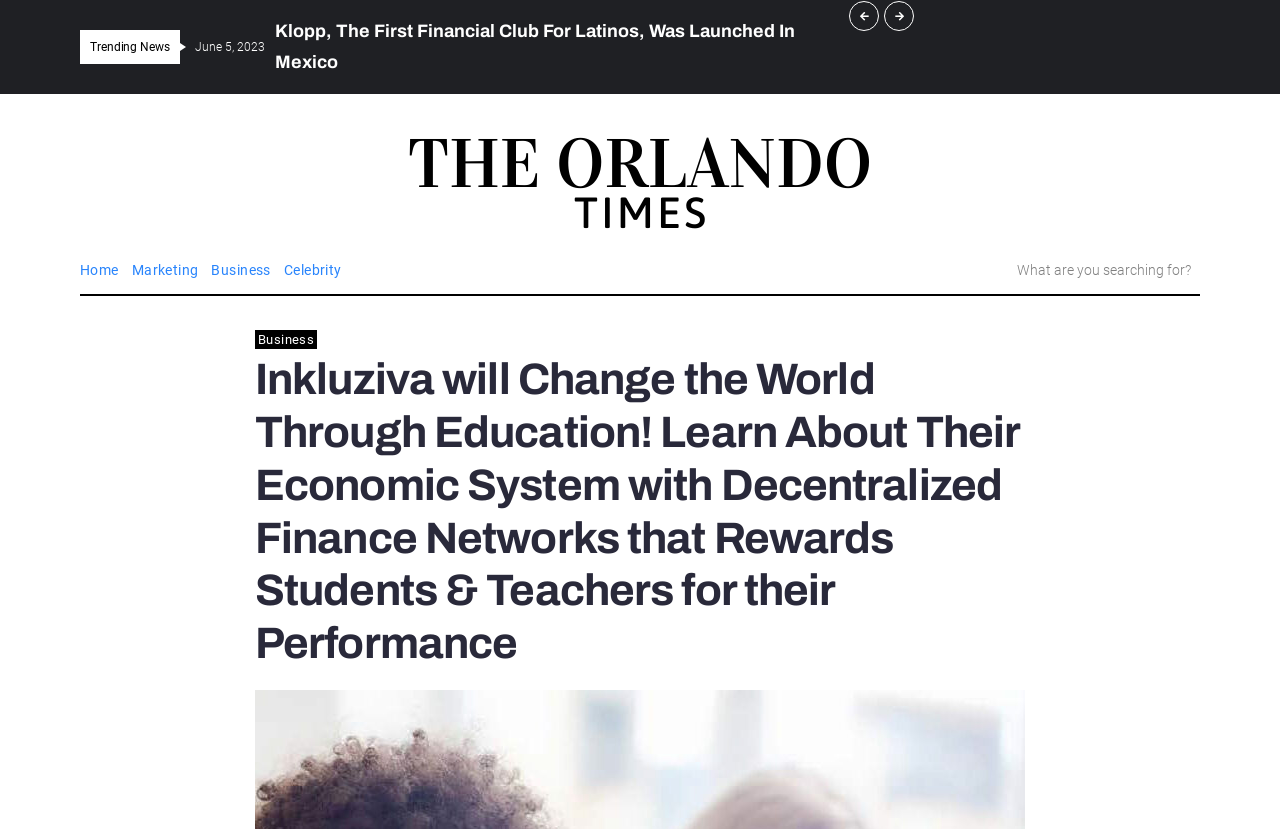Identify the bounding box coordinates of the region I need to click to complete this instruction: "Browse the meeting information".

None